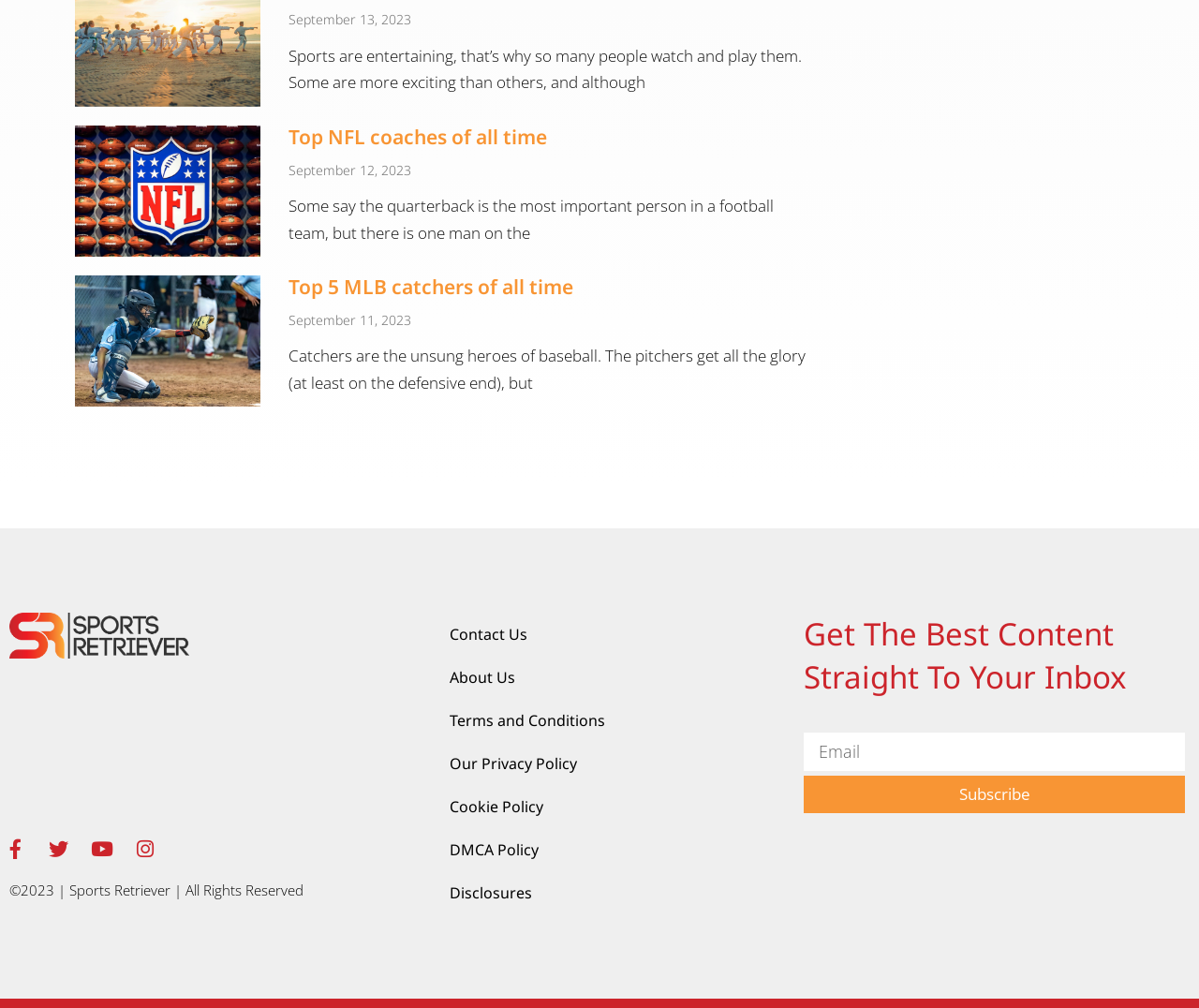Please answer the following question using a single word or phrase: 
What social media platforms are available for sharing?

Facebook, Twitter, Youtube, Instagram